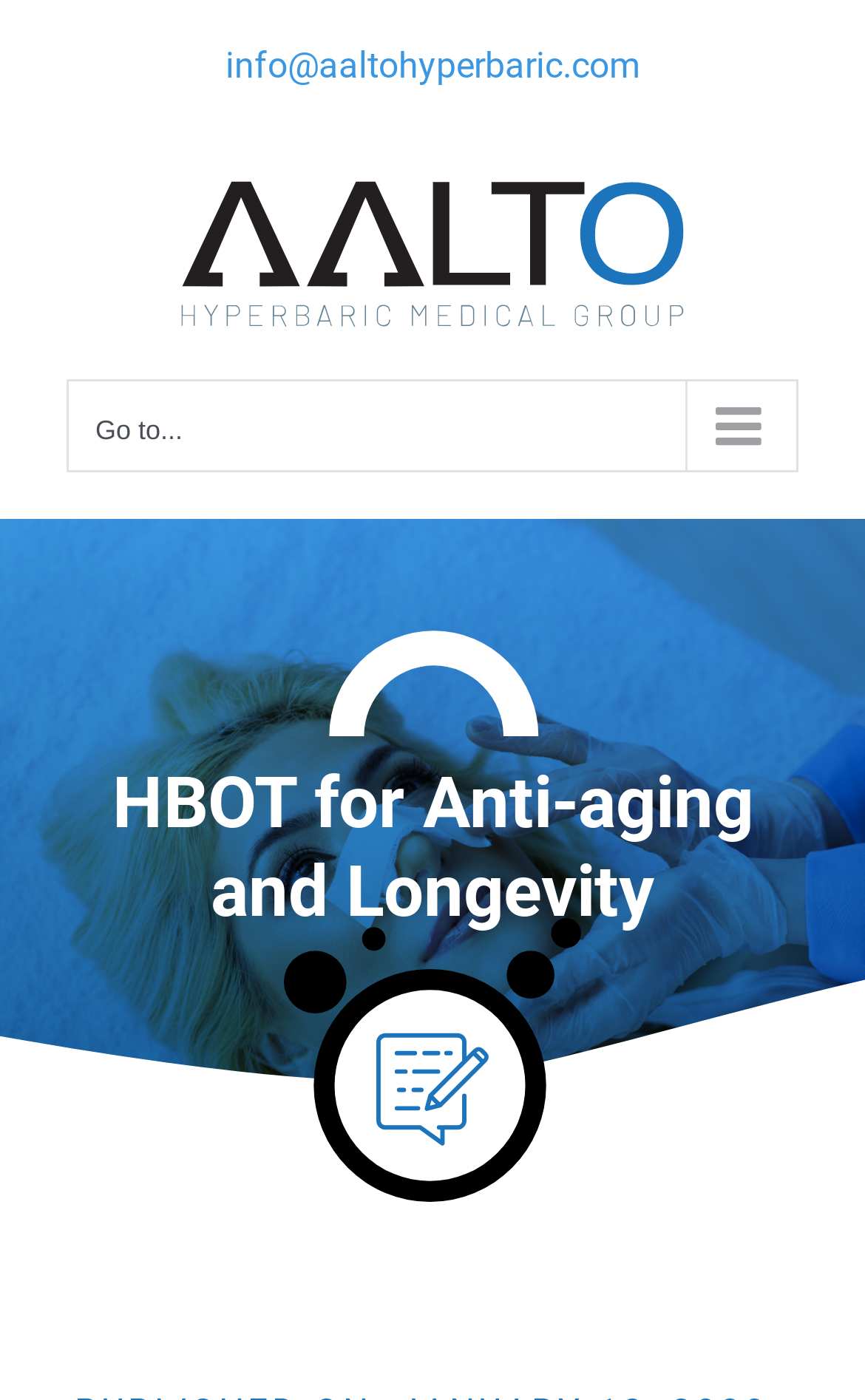Extract the main title from the webpage and generate its text.

HBOT for Anti-aging and Longevity